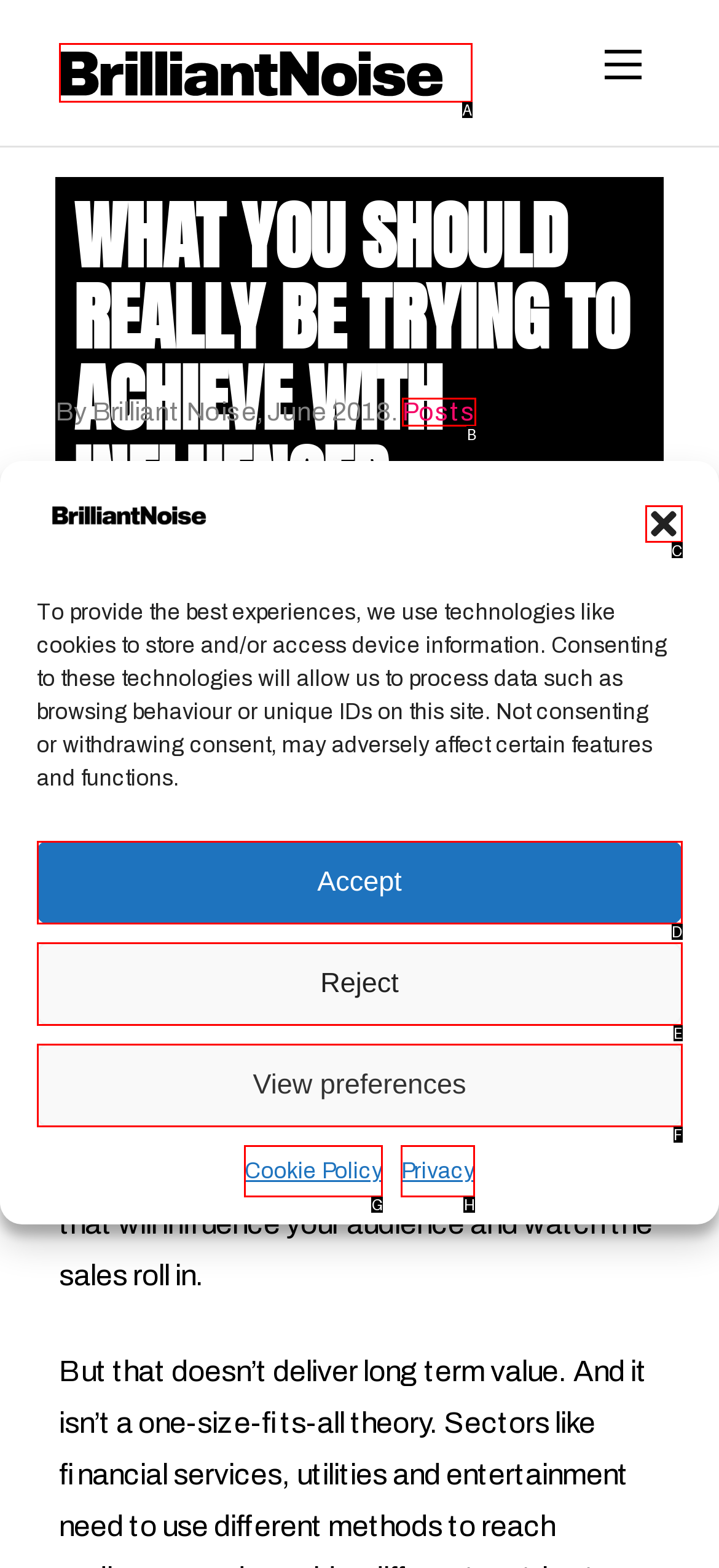Select the appropriate HTML element to click on to finish the task: View the 'Posts' page.
Answer with the letter corresponding to the selected option.

B